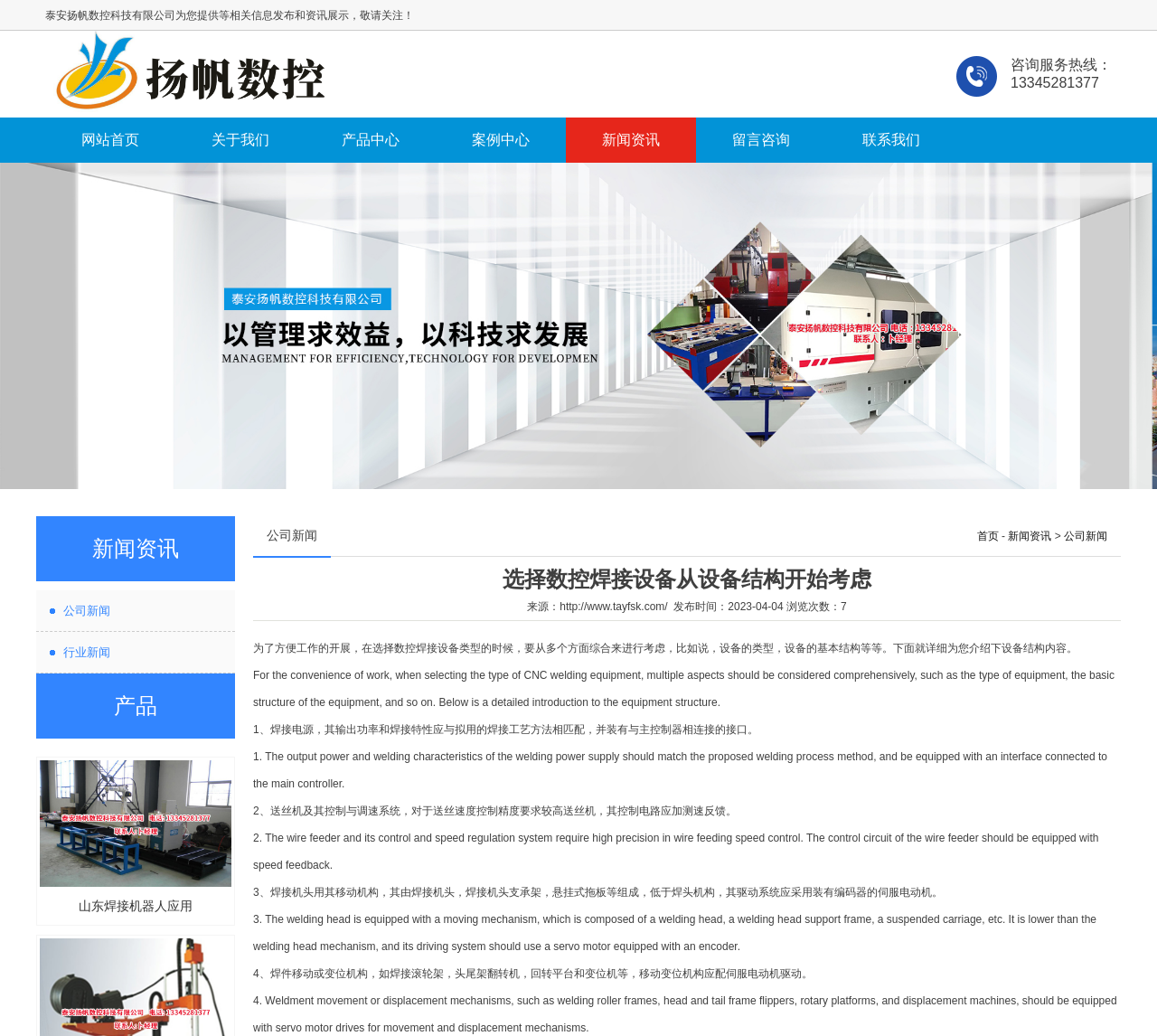How many aspects should be considered when selecting CNC welding equipment?
Give a one-word or short phrase answer based on the image.

multiple